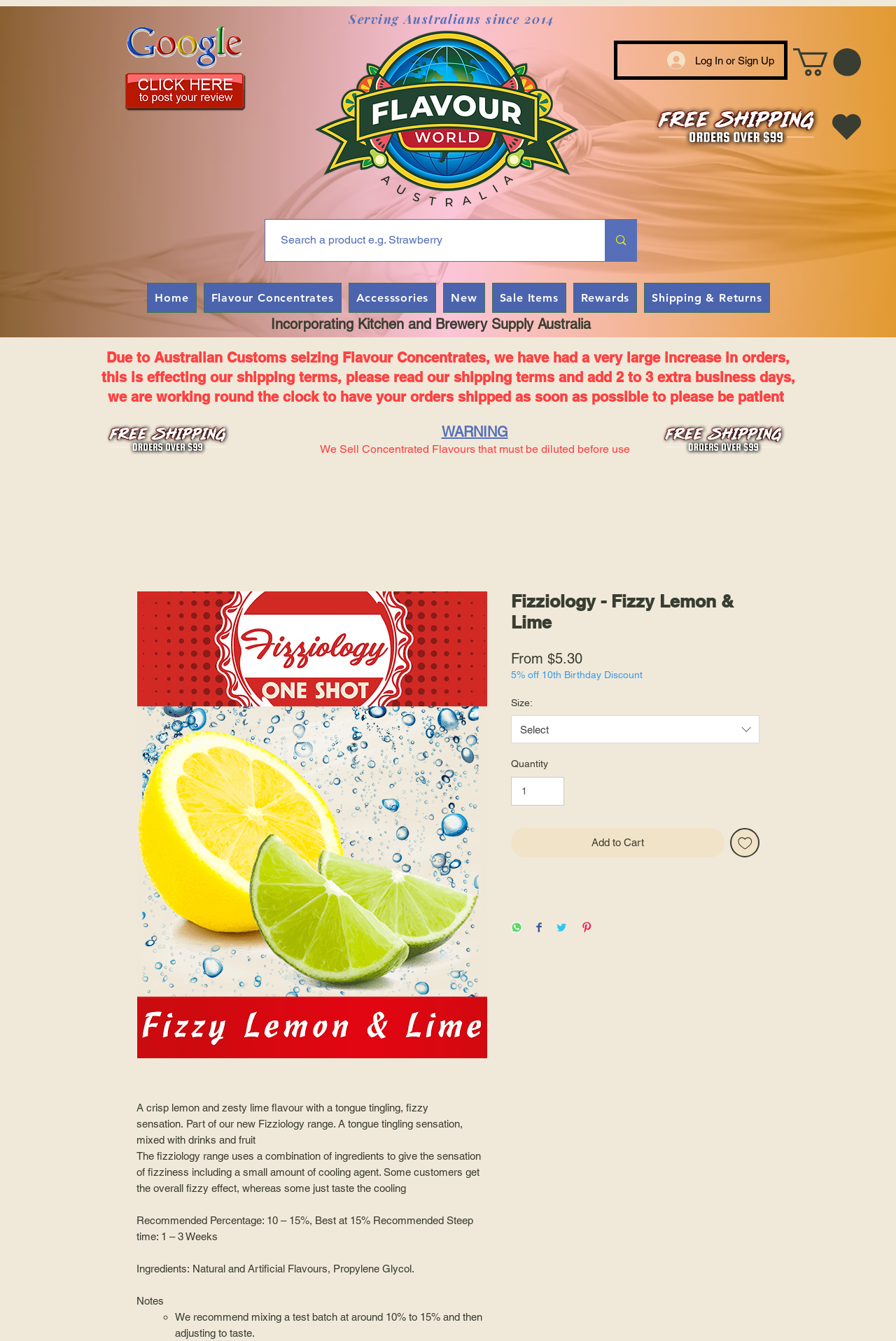Using the element description provided, determine the bounding box coordinates in the format (top-left x, top-left y, bottom-right x, bottom-right y). Ensure that all values are floating point numbers between 0 and 1. Element description: Add to Cart

[0.57, 0.617, 0.808, 0.639]